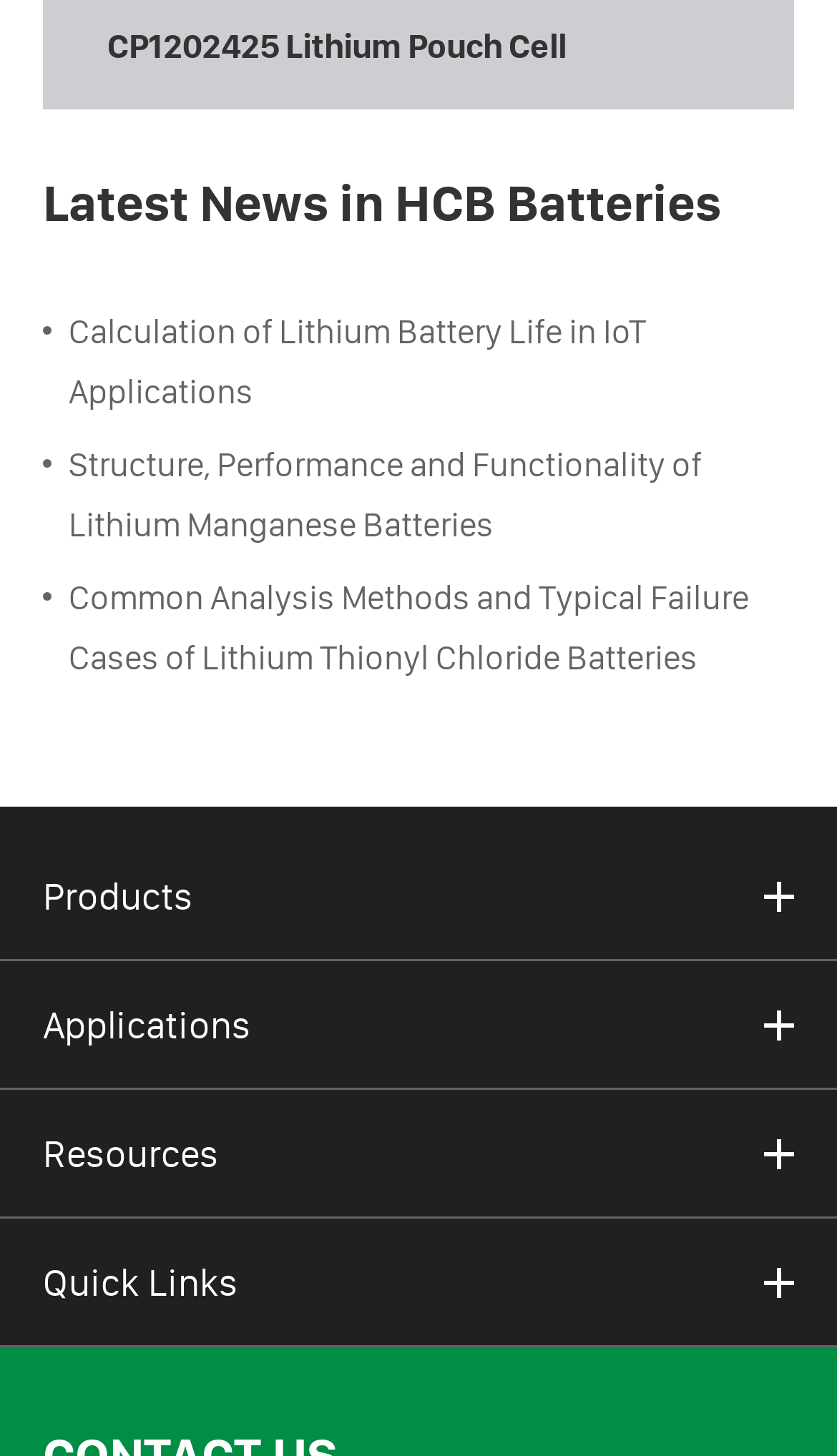Determine the bounding box coordinates for the HTML element mentioned in the following description: "Resources". The coordinates should be a list of four floats ranging from 0 to 1, represented as [left, top, right, bottom].

[0.051, 0.749, 0.949, 0.837]